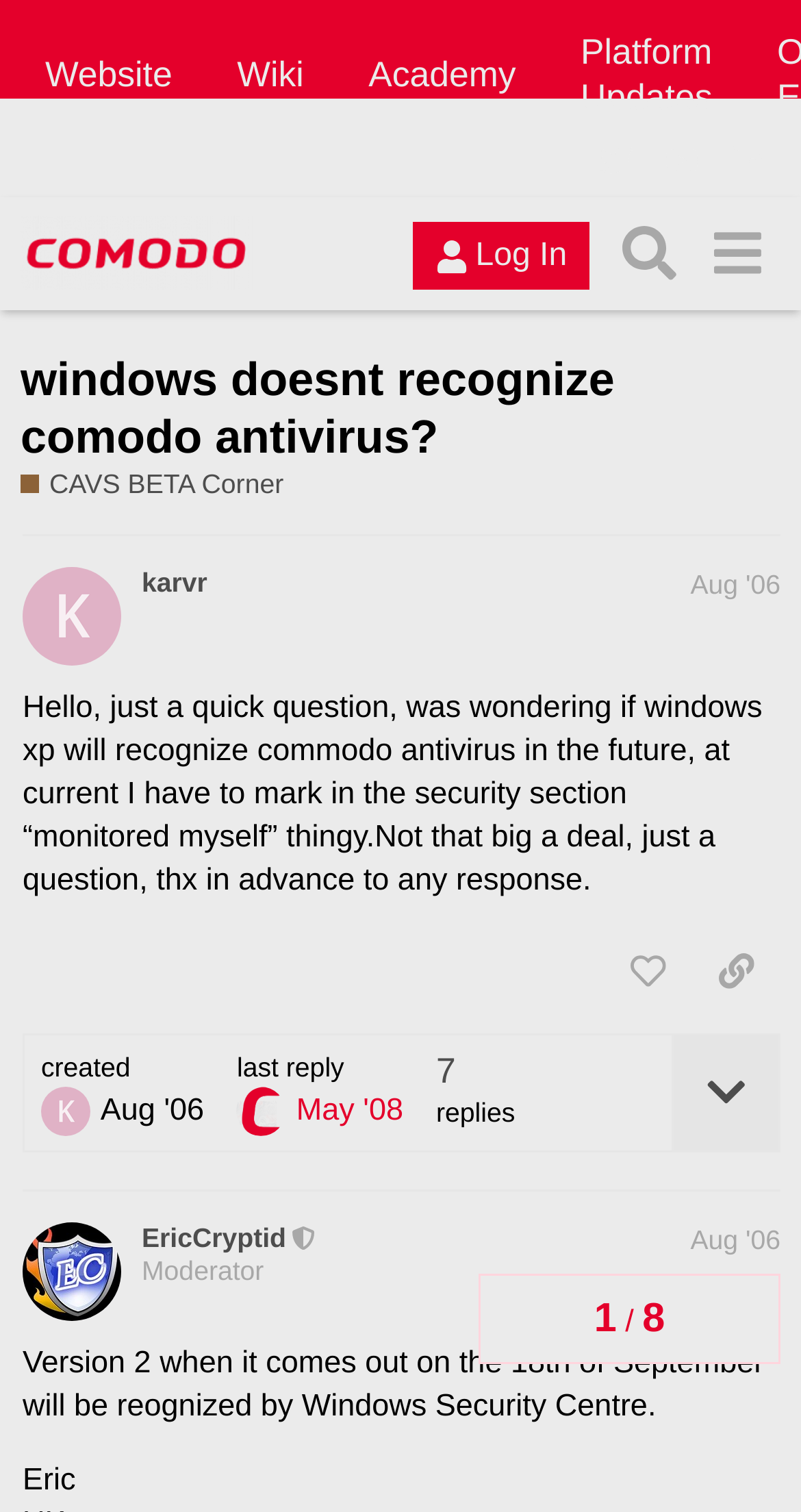Find the bounding box coordinates of the clickable region needed to perform the following instruction: "Share a link to a post". The coordinates should be provided as four float numbers between 0 and 1, i.e., [left, top, right, bottom].

[0.864, 0.617, 0.974, 0.669]